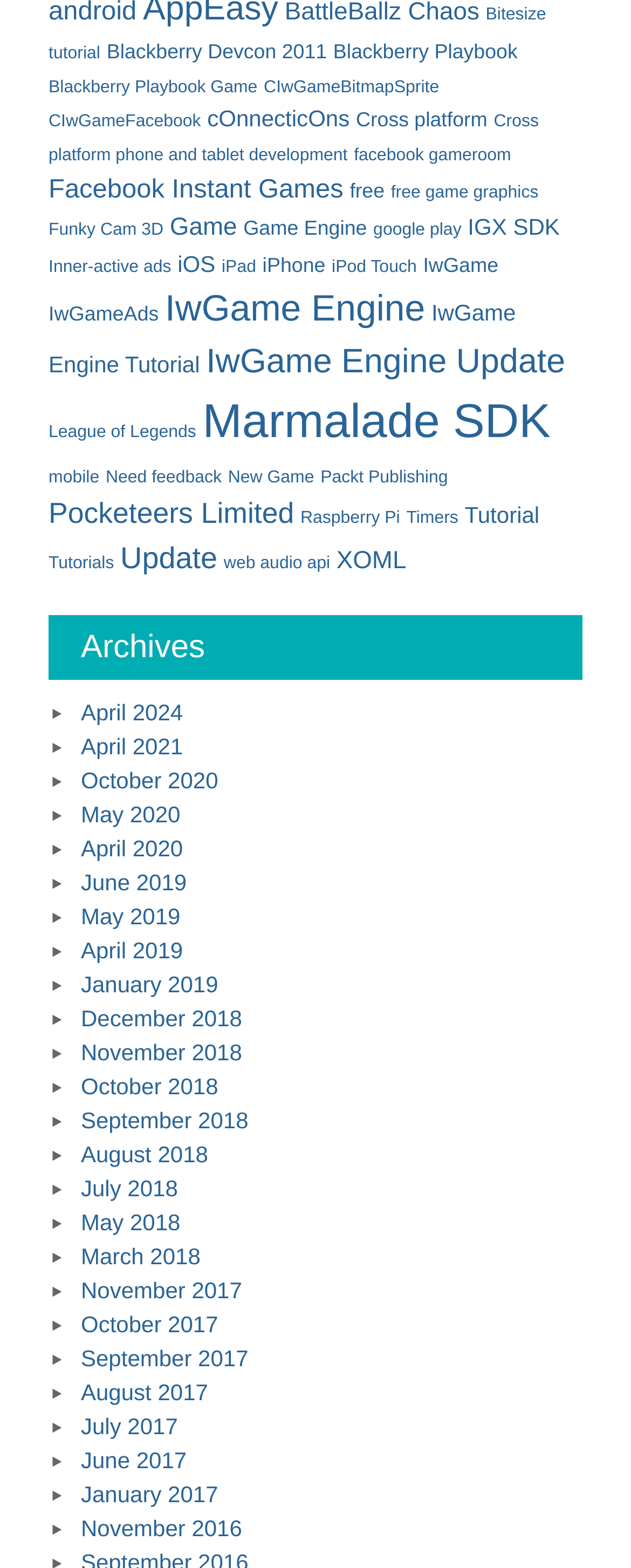Please identify the bounding box coordinates of the element that needs to be clicked to execute the following command: "Read the 'Marmalade SDK' tutorial". Provide the bounding box using four float numbers between 0 and 1, formatted as [left, top, right, bottom].

[0.321, 0.252, 0.873, 0.286]